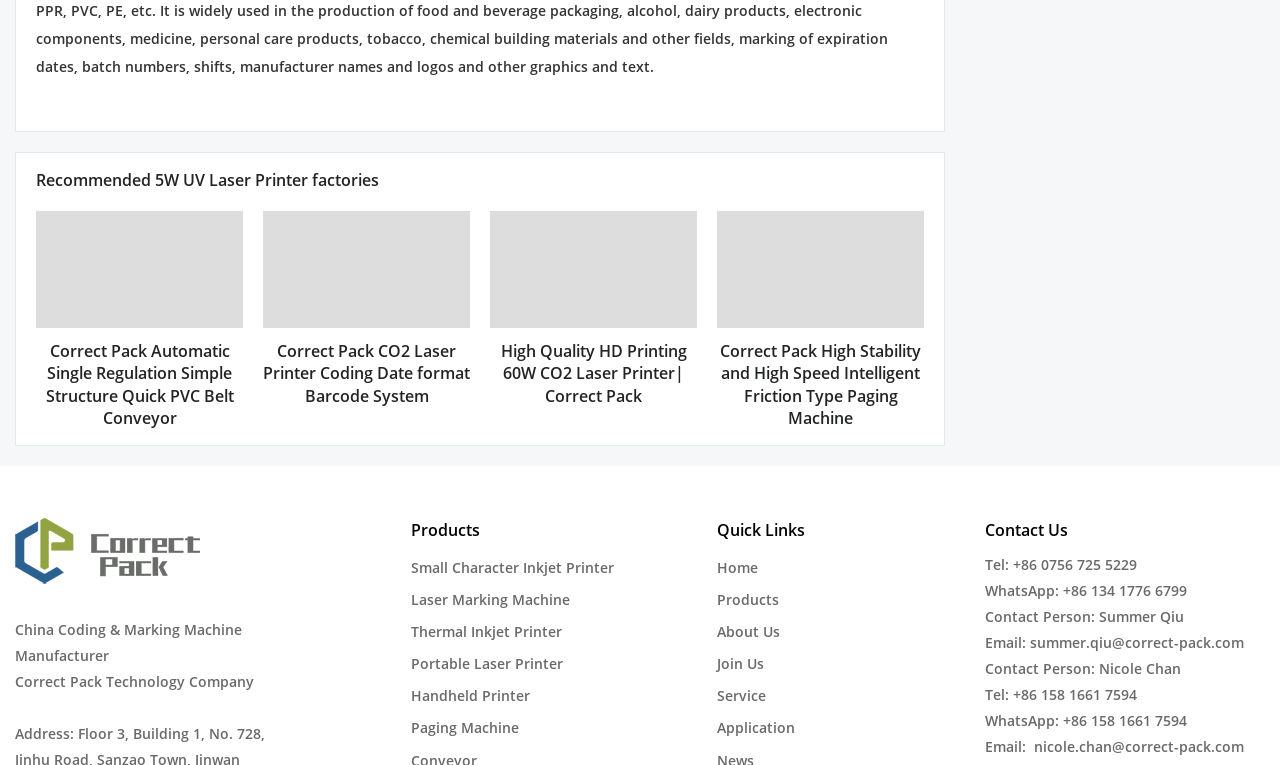Based on the image, provide a detailed response to the question:
What is the phone number of the contact person Summer Qiu?

I found the phone number of Summer Qiu by looking at the contact information section of the webpage. The text '+86 134 1776 6799' is listed next to Summer Qiu's name, indicating that it is her phone number.